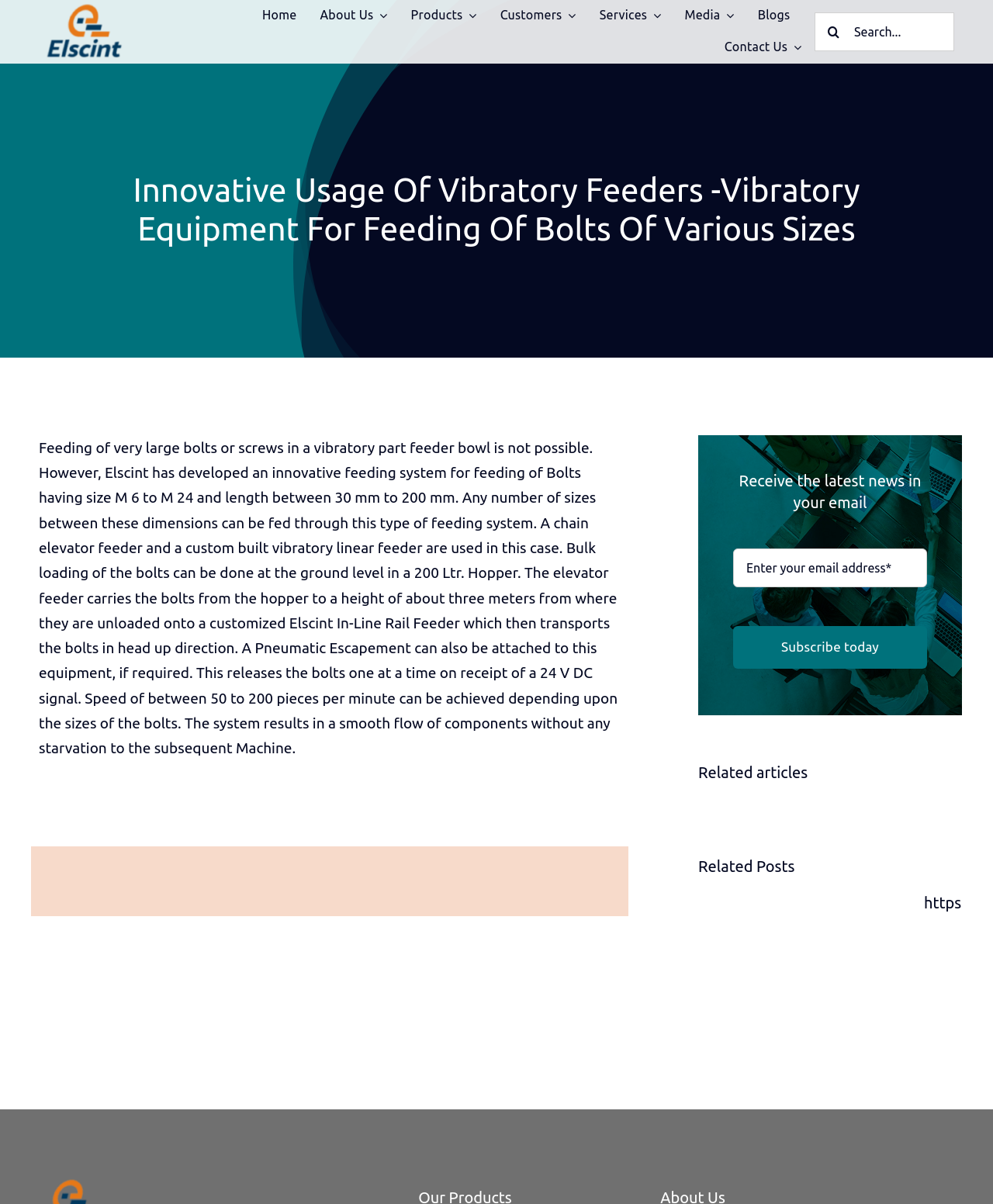Answer succinctly with a single word or phrase:
What is the company name in the logo?

Elscint